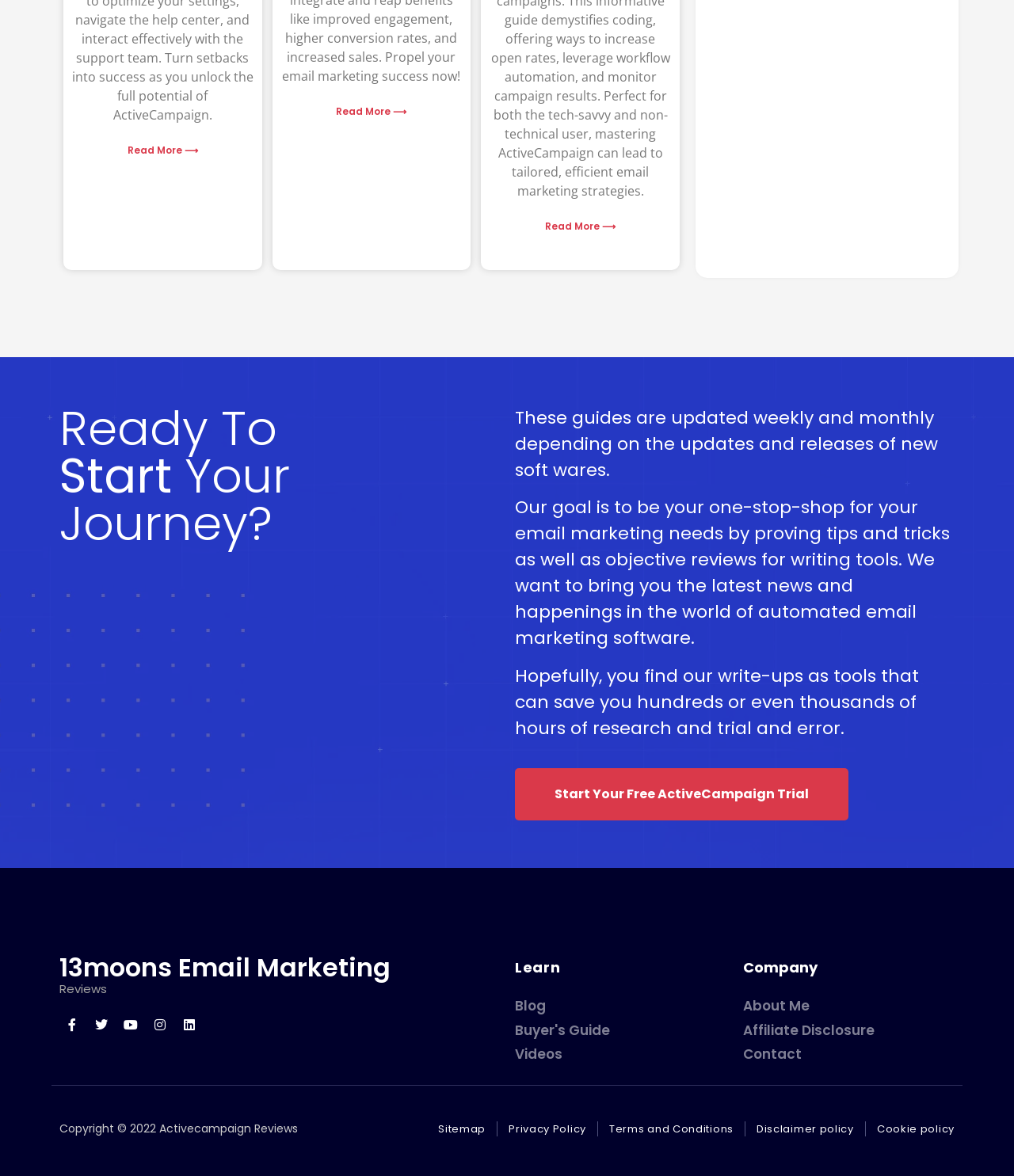Please predict the bounding box coordinates of the element's region where a click is necessary to complete the following instruction: "Visit the blog". The coordinates should be represented by four float numbers between 0 and 1, i.e., [left, top, right, bottom].

[0.508, 0.847, 0.717, 0.864]